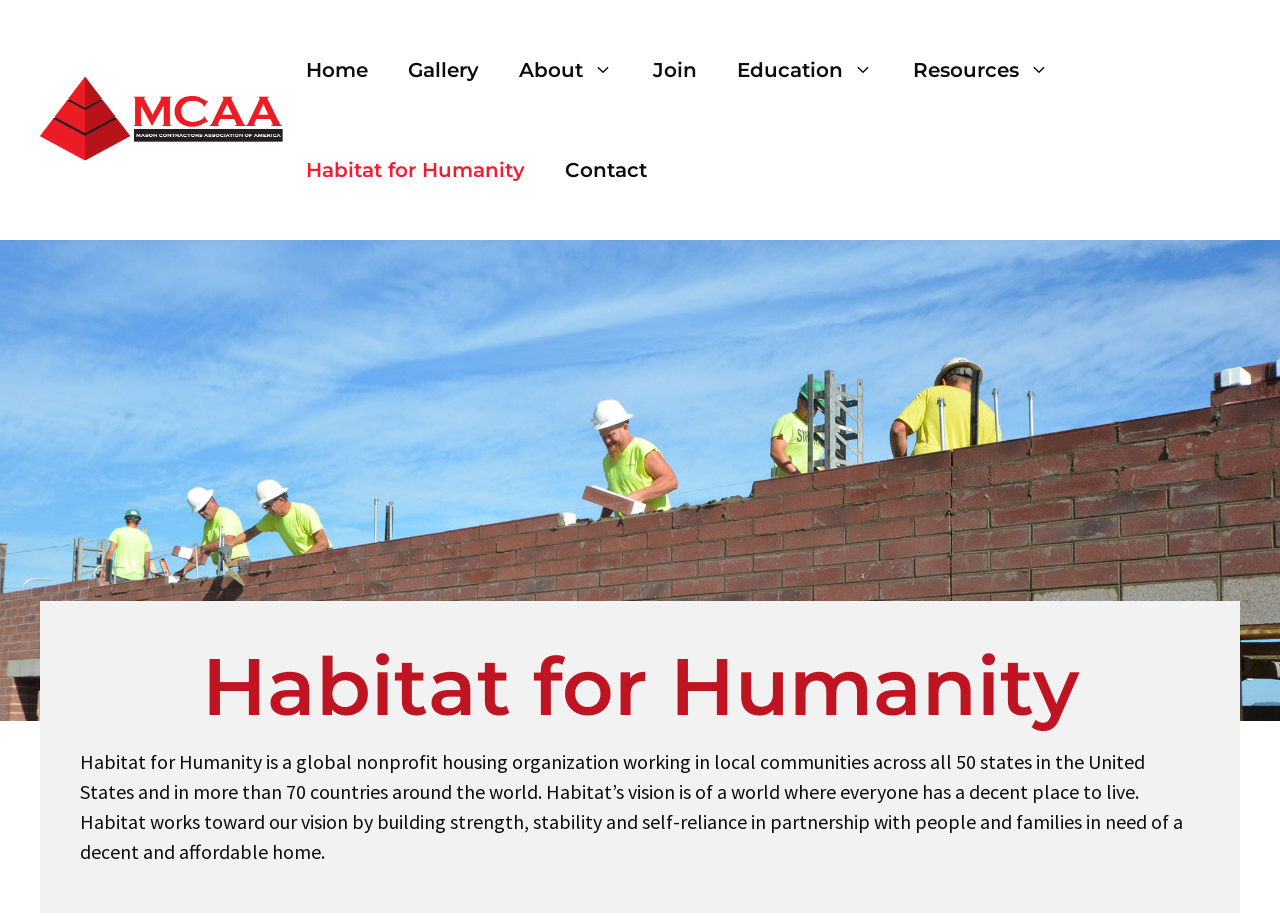Provide a brief response in the form of a single word or phrase:
What is the name of the organization?

Habitat for Humanity